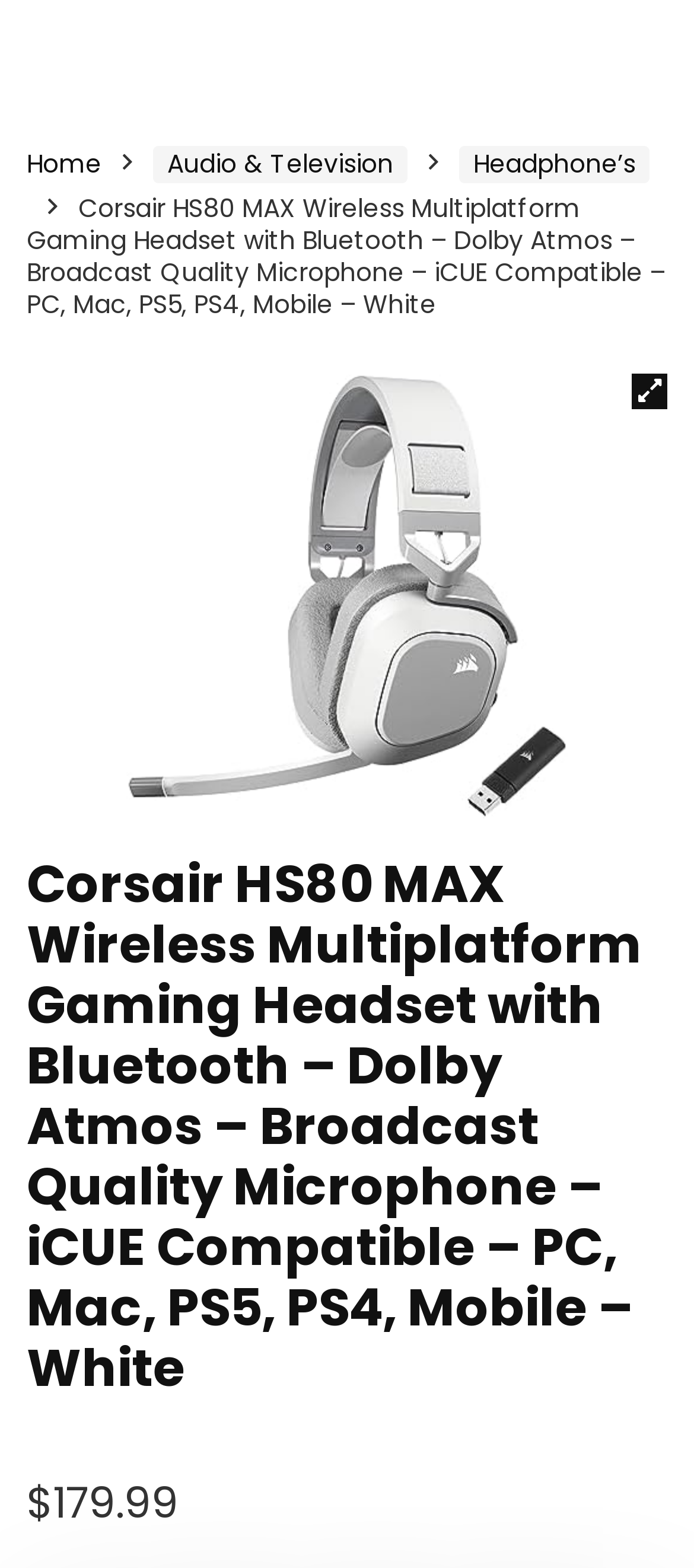What is the name of the website? From the image, respond with a single word or brief phrase.

Grimolo.com